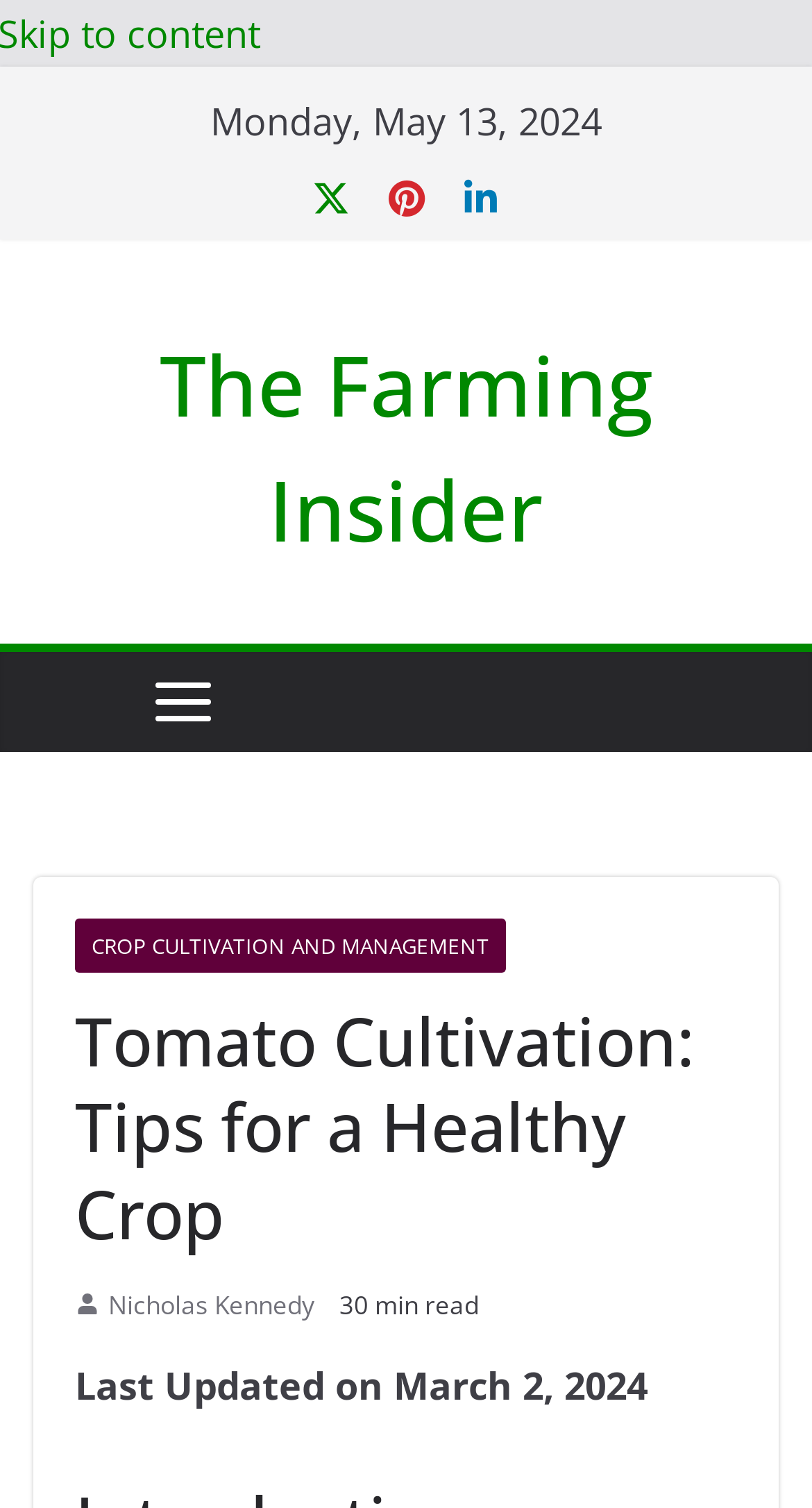Identify the main heading from the webpage and provide its text content.

Tomato Cultivation: Tips for a Healthy Crop